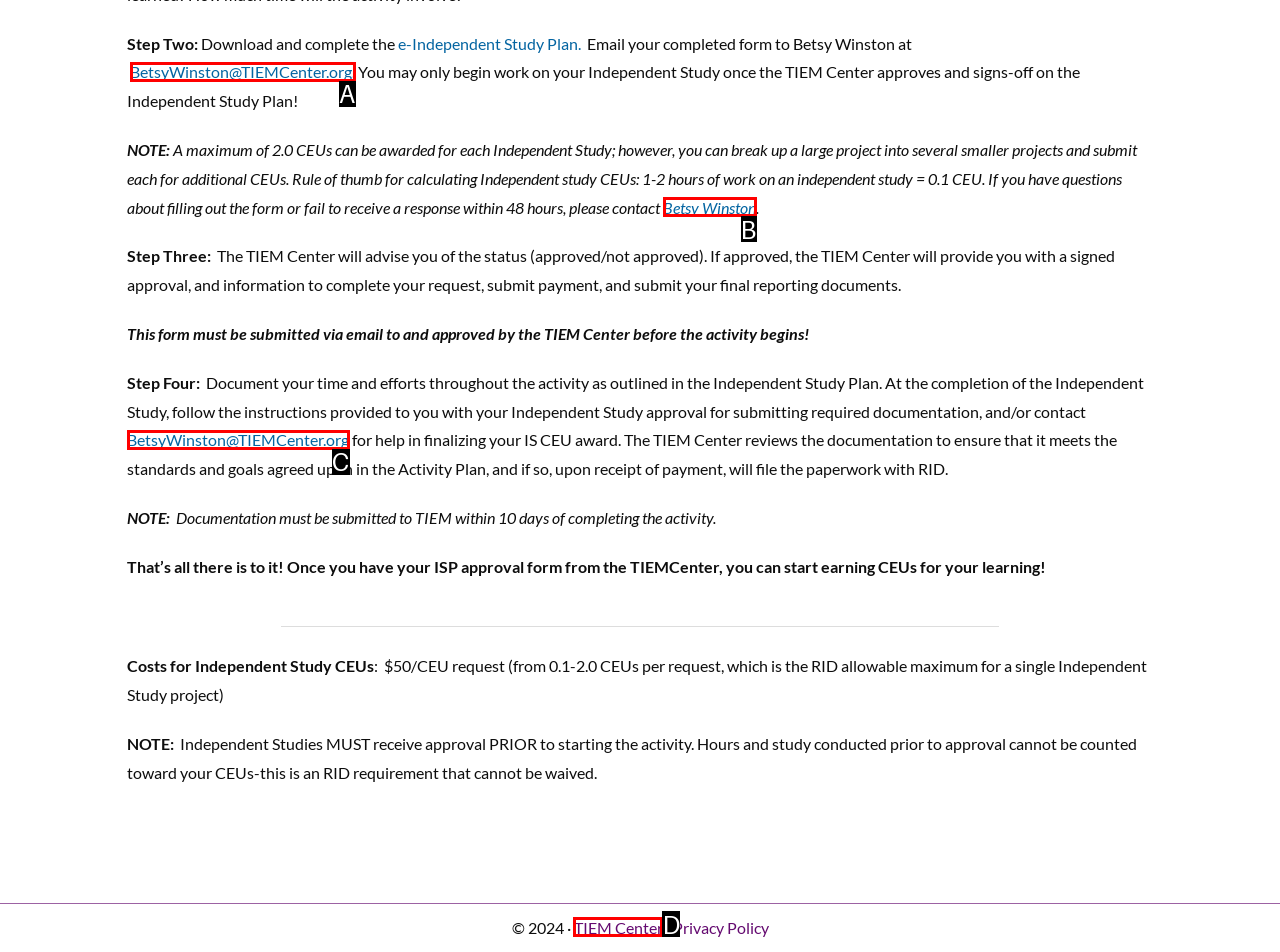Select the HTML element that corresponds to the description: BetsyWinston@TIEMCenter.org.
Reply with the letter of the correct option from the given choices.

A